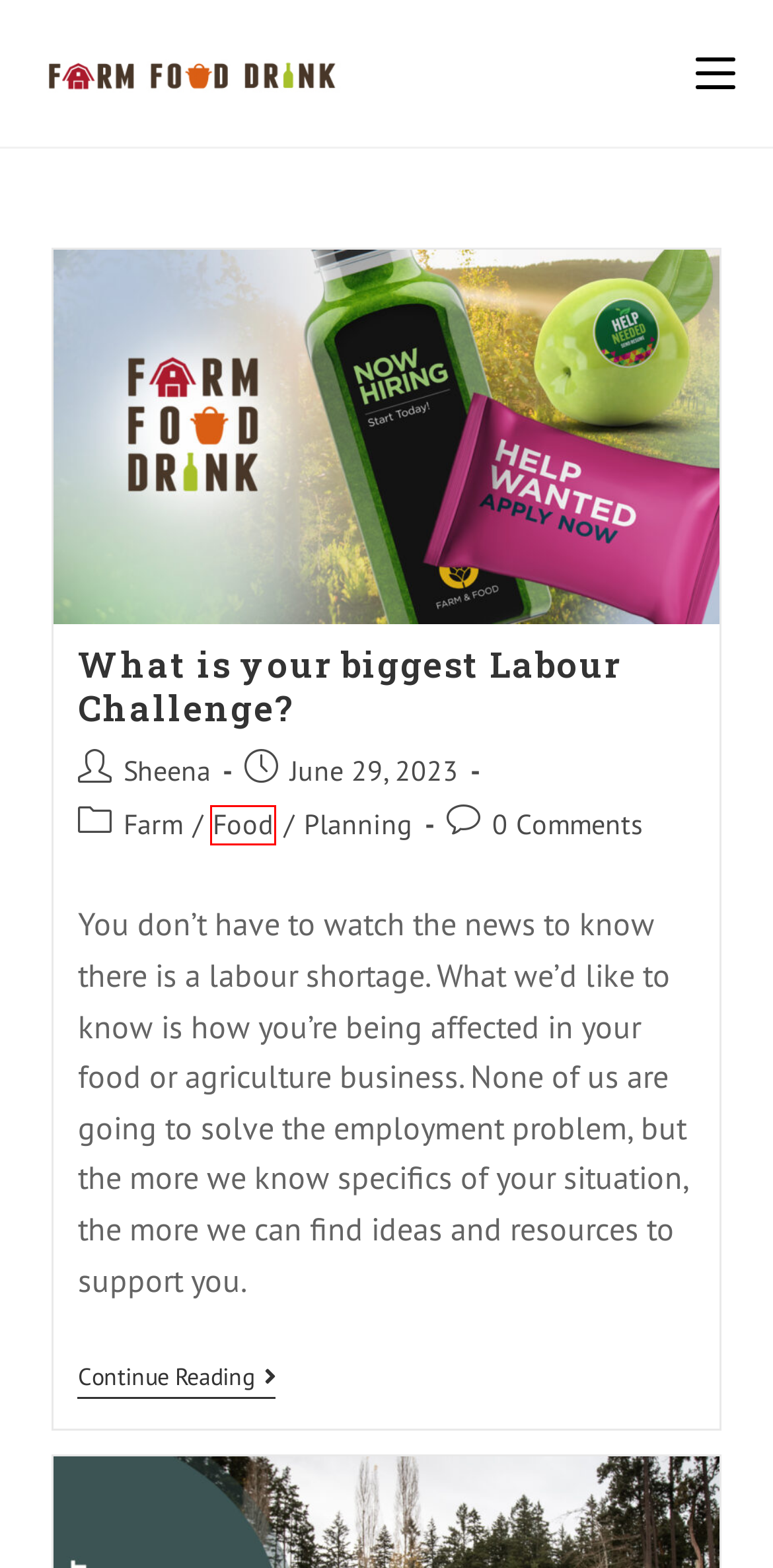Observe the provided screenshot of a webpage with a red bounding box around a specific UI element. Choose the webpage description that best fits the new webpage after you click on the highlighted element. These are your options:
A. BC Farm, Food, & Drink Marketing Strategies - Farm Food Drink
B. What is your biggest Labour Challenge? - Farm Food Drink
C. Business Planning - Farm Food Drink
D. Planning Archives - Farm Food Drink
E. Farm Archives - Farm Food Drink
F. Food Archives - Farm Food Drink
G. Sheena, Author at Farm Food Drink
H. Uncategorized Archives - Farm Food Drink

F